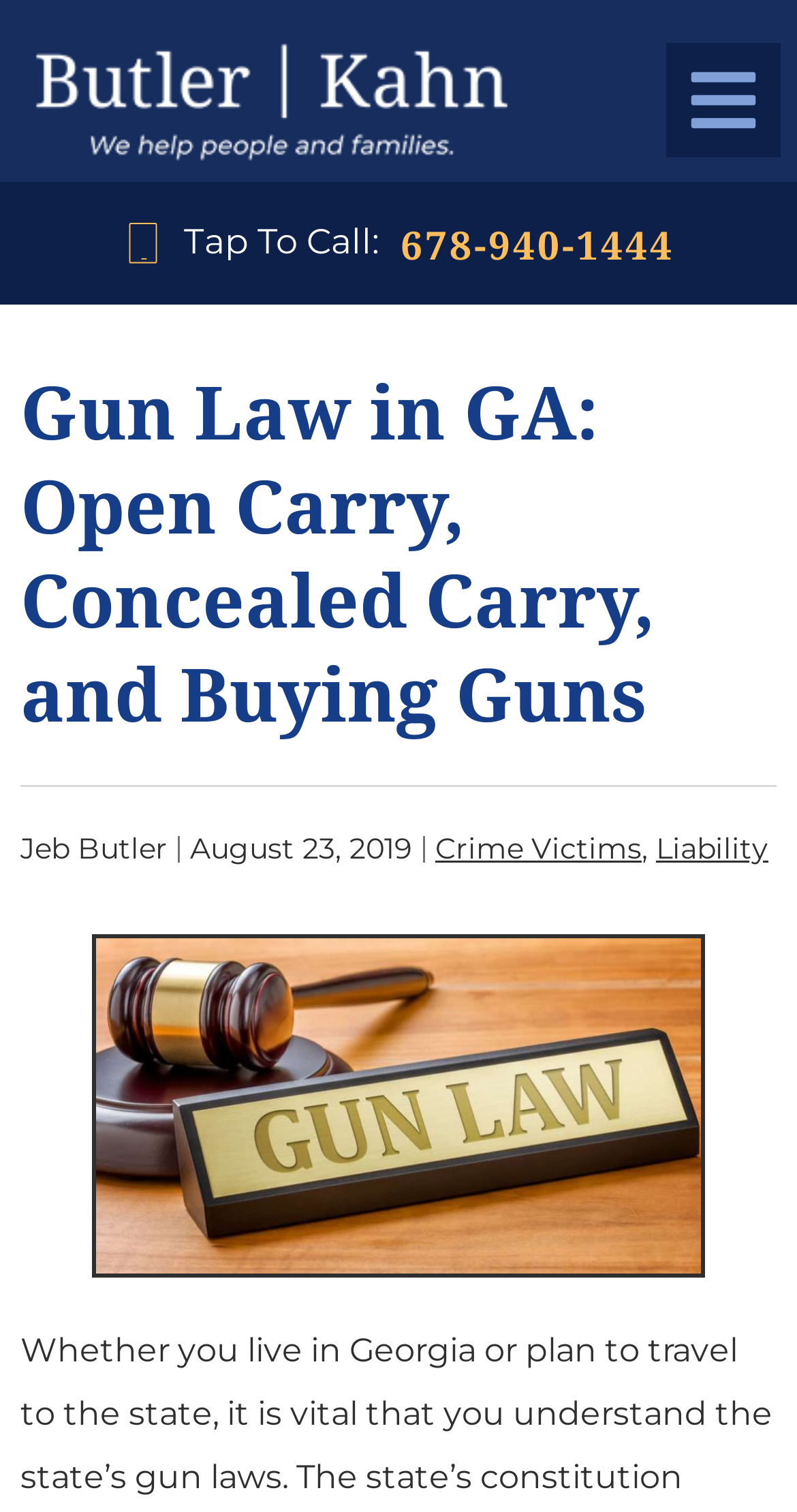Using the details from the image, please elaborate on the following question: What is the topic of the image?

I found the topic of the image by looking at the image element with the description 'gun law' which is located below the main heading.